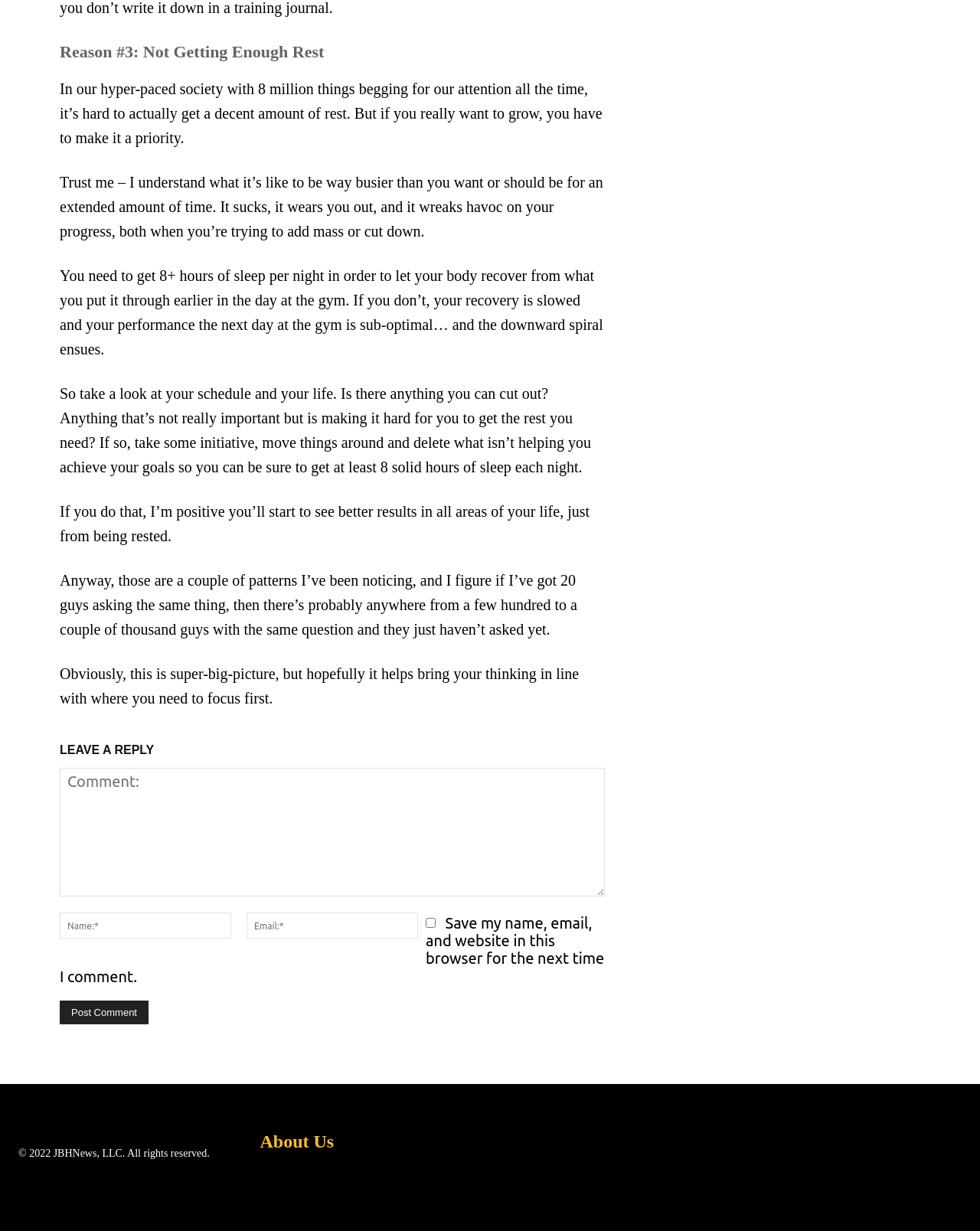Please respond to the question with a concise word or phrase:
What is the purpose of the comment section?

To leave a reply